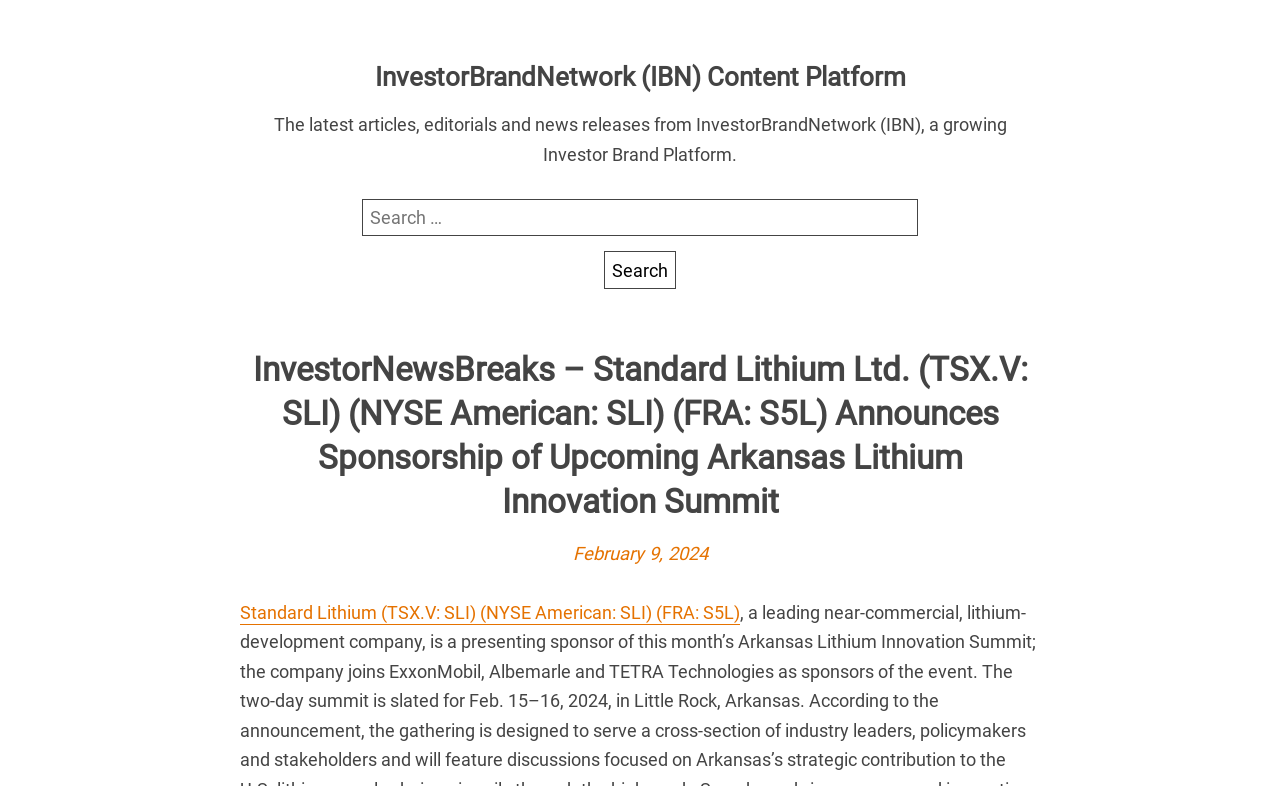Offer a comprehensive description of the webpage’s content and structure.

The webpage appears to be a news article or press release page. At the top, there is a link to "InvestorBrandNetwork (IBN) Content Platform" positioned near the center of the page. Below this link, a brief description of the platform is provided, stating that it is a growing investor brand platform that features the latest articles, editorials, and news releases.

To the right of this description, a search bar is located, consisting of a text label "Search for:" and a search box where users can input their queries. A "Search" button is positioned to the right of the search box.

The main content of the page is a news article or press release, which is headed by a title "InvestorNewsBreaks – Standard Lithium Ltd. (TSX.V: SLI) (NYSE American: SLI) (FRA: S5L) Announces Sponsorship of Upcoming Arkansas Lithium Innovation Summit". This title is positioned near the top-center of the page. Below the title, there is a link to the date "February 9, 2024", which is likely the publication date of the article.

Further down the page, there is a link to "Standard Lithium (TSX.V: SLI) (NYSE American: SLI) (FRA: S5L)", which is likely related to the content of the article.